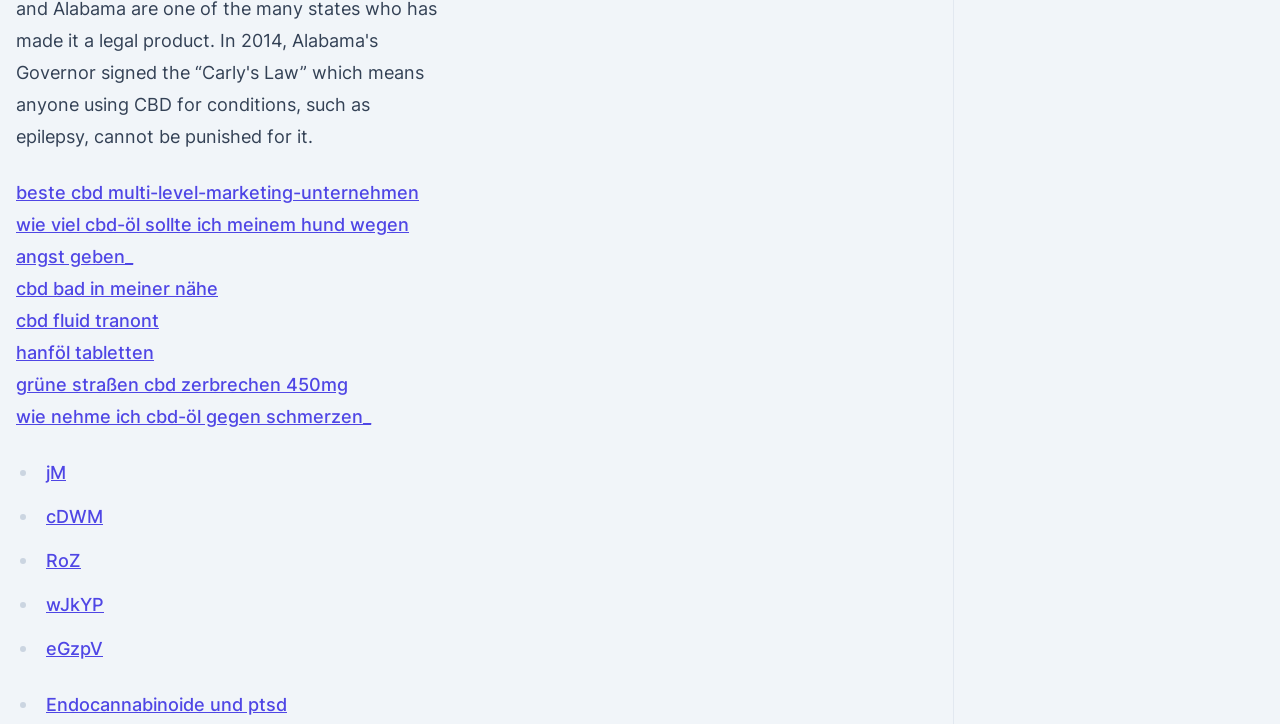Provide the bounding box coordinates of the HTML element described as: "Endocannabinoide und ptsd". The bounding box coordinates should be four float numbers between 0 and 1, i.e., [left, top, right, bottom].

[0.036, 0.959, 0.224, 0.988]